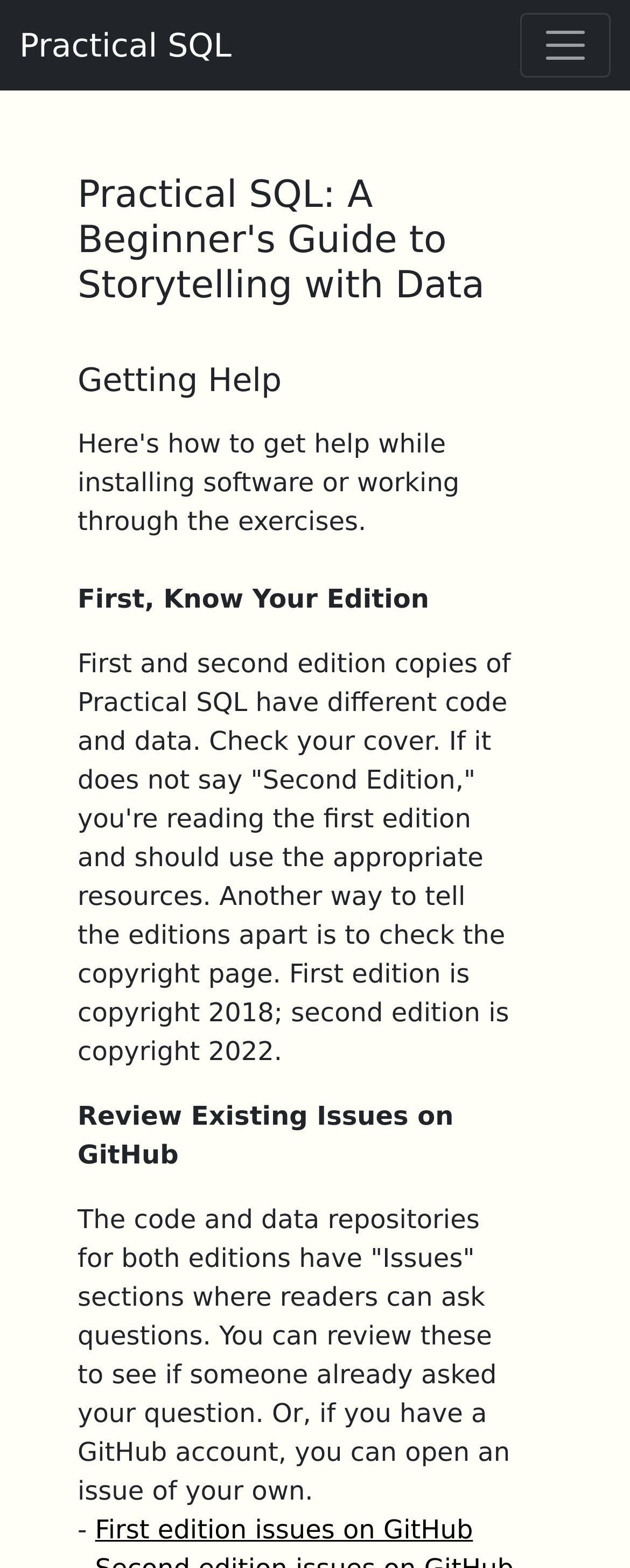What should readers do if they have a question about Practical SQL?
Ensure your answer is thorough and detailed.

The webpage suggests that readers should review the GitHub issues section to see if someone has already asked their question. This is evident from the text 'Review Existing Issues on GitHub' and the subsequent explanation. This implies that readers should check the GitHub issues section if they have a question about Practical SQL.